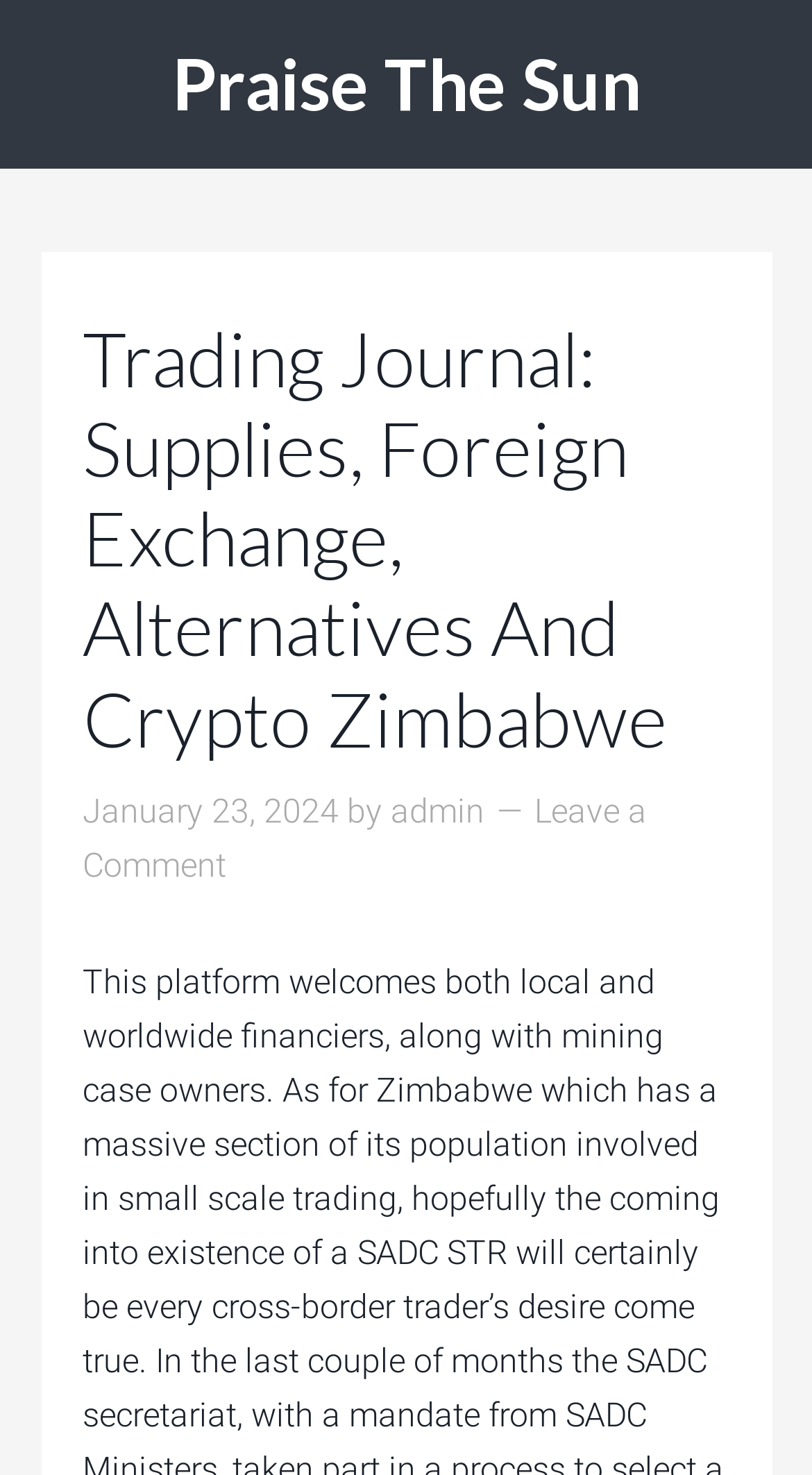Use a single word or phrase to answer the question:
What is the date of the journal entry?

January 23, 2024